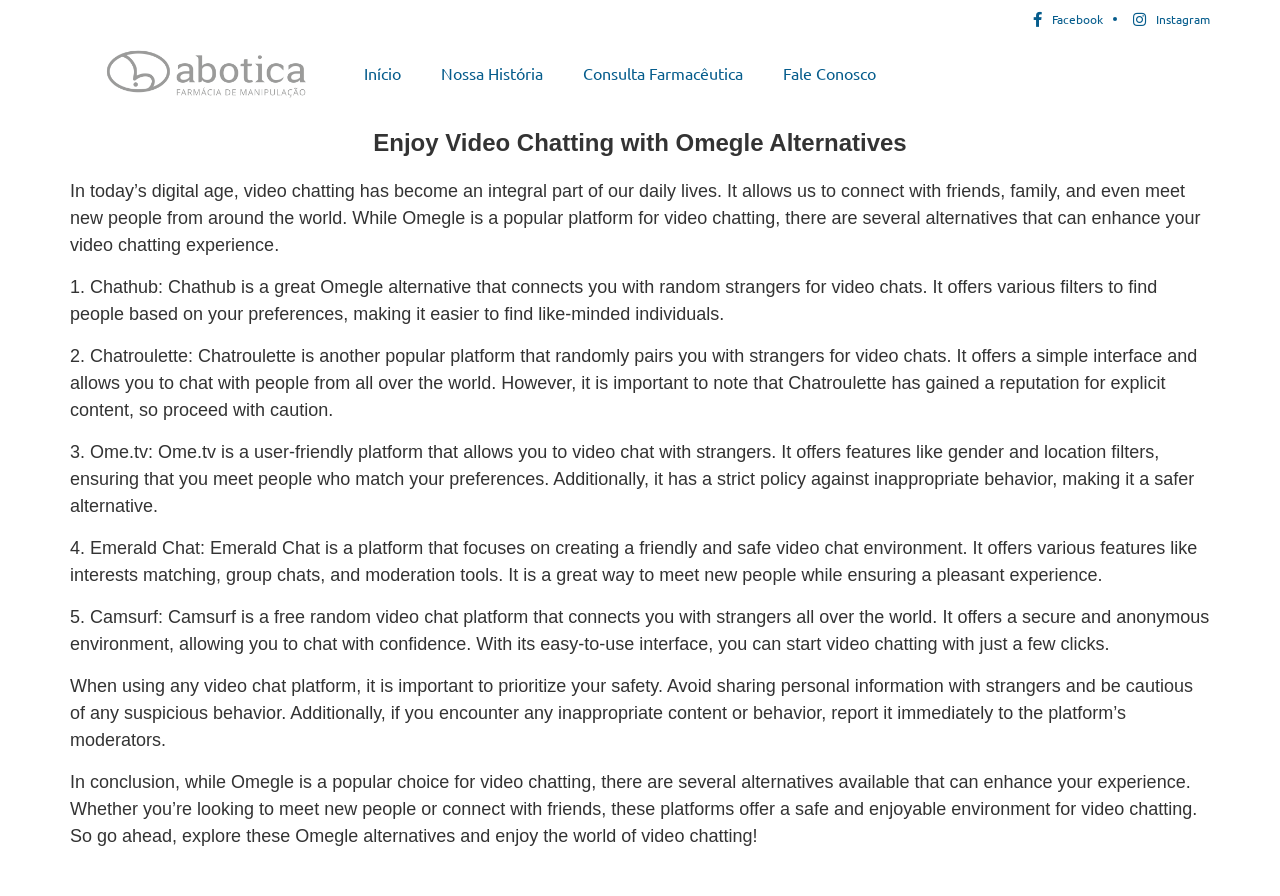Describe all the key features of the webpage in detail.

The webpage is about Omegle alternatives for video chatting. At the top, there are social media links to Facebook and Instagram, positioned on the right side of the page. Below them, there is a navigation menu with links to "Início", "Nossa História", "Consulta Farmacêutica", and "Fale Conosco", aligned horizontally and centered at the top of the page.

The main content of the page is divided into sections, each describing a different Omegle alternative. The title "Enjoy Video Chatting with Omegle Alternatives" is prominently displayed at the top of the main content area. 

The first section introduces the concept of video chatting and its importance in today's digital age. The following sections describe five Omegle alternatives: Chathub, Chatroulette, Ome.tv, Emerald Chat, and Camsurf. Each section provides a brief overview of the platform, its features, and its benefits.

The text is organized in a clear and readable format, with each section separated by a small gap. The language used is informative and cautionary, advising users to prioritize their safety while using video chat platforms. The final section concludes by encouraging users to explore these Omegle alternatives and enjoy video chatting.